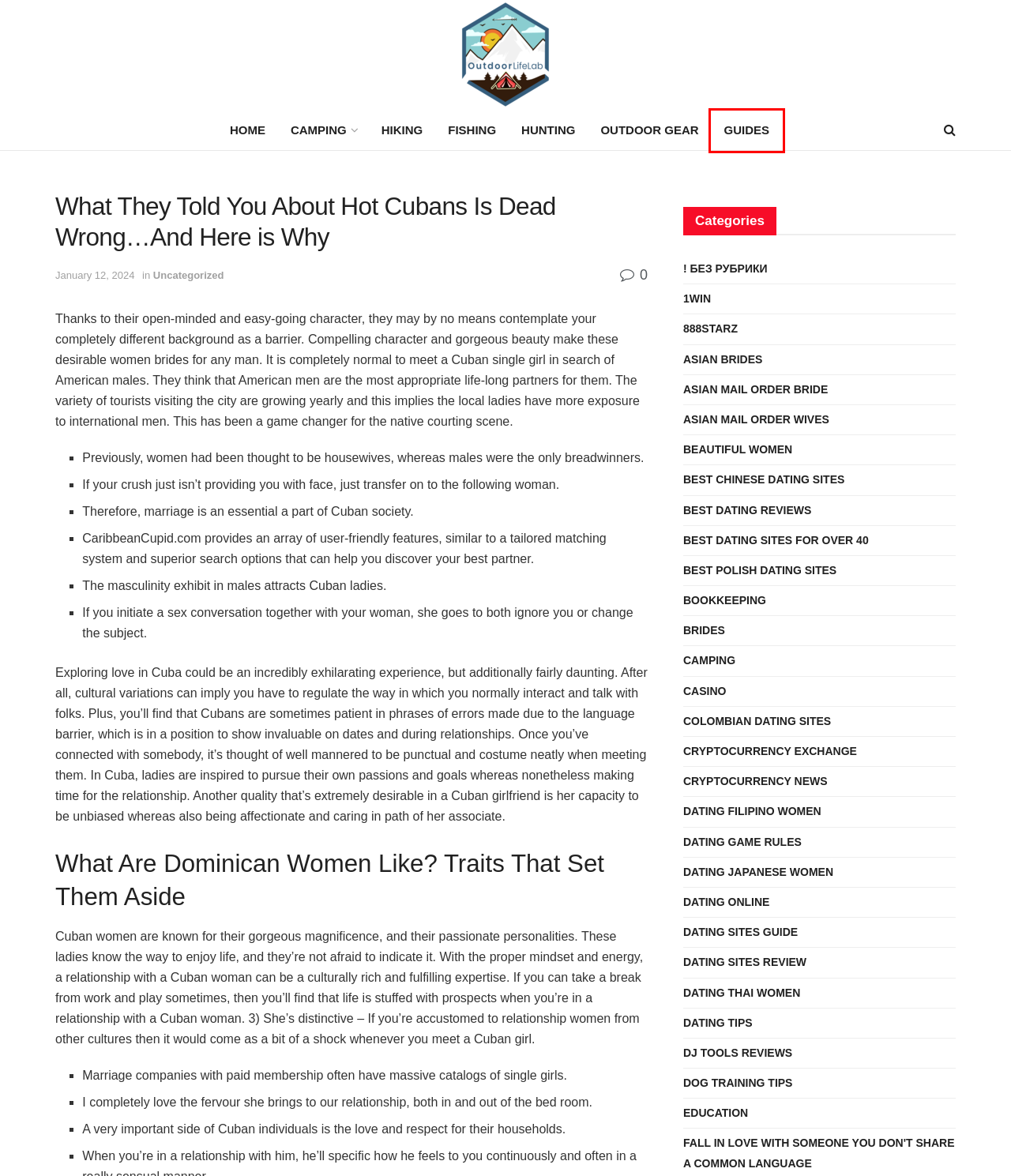You are given a screenshot depicting a webpage with a red bounding box around a UI element. Select the description that best corresponds to the new webpage after clicking the selected element. Here are the choices:
A. dj tools reviews - Outdoor Life Lab
B. Cryptocurrency News - Outdoor Life Lab
C. Hunting - Outdoor Life Lab
D. asian brides - Outdoor Life Lab
E. Cryptocurrency exchange - Outdoor Life Lab
F. Uncategorized - Outdoor Life Lab
G. Dating Game Rules - Outdoor Life Lab
H. Guides - Outdoor Life Lab

H